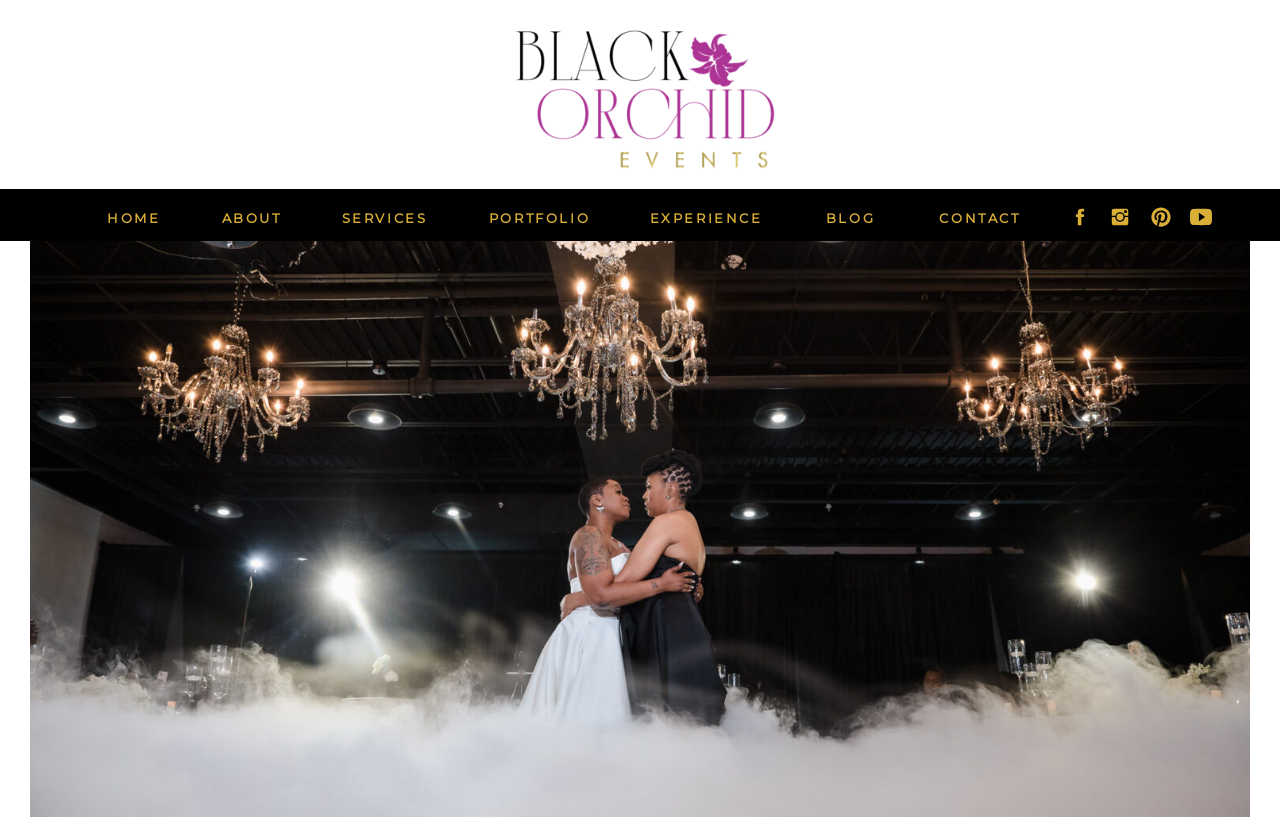Can you specify the bounding box coordinates of the area that needs to be clicked to fulfill the following instruction: "click on portfolio"?

[0.382, 0.25, 0.461, 0.269]